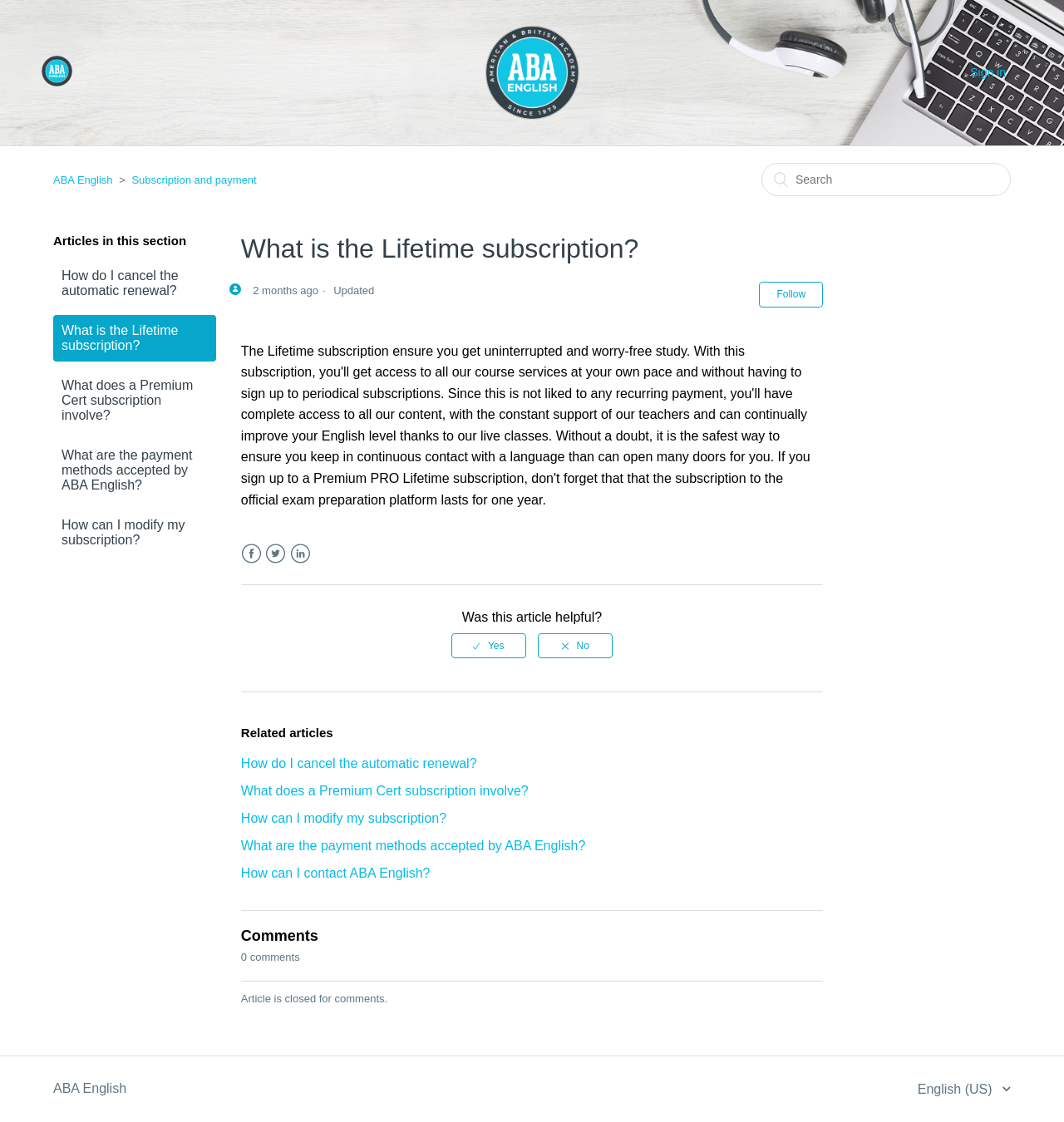Please identify the bounding box coordinates of the area I need to click to accomplish the following instruction: "Click the link to ABA English".

[0.05, 0.155, 0.106, 0.166]